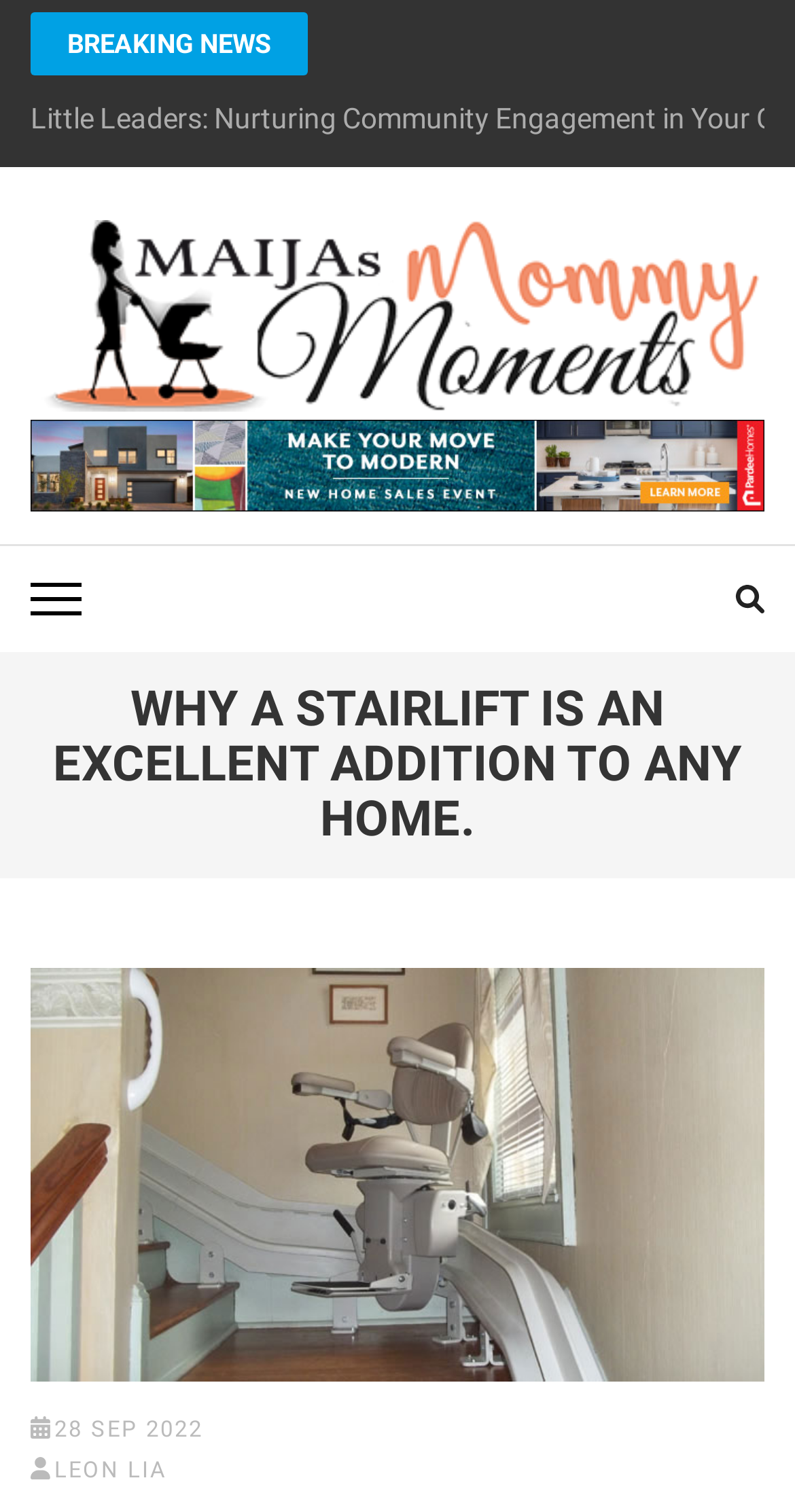How many buttons are present in the top-right corner?
Using the picture, provide a one-word or short phrase answer.

2